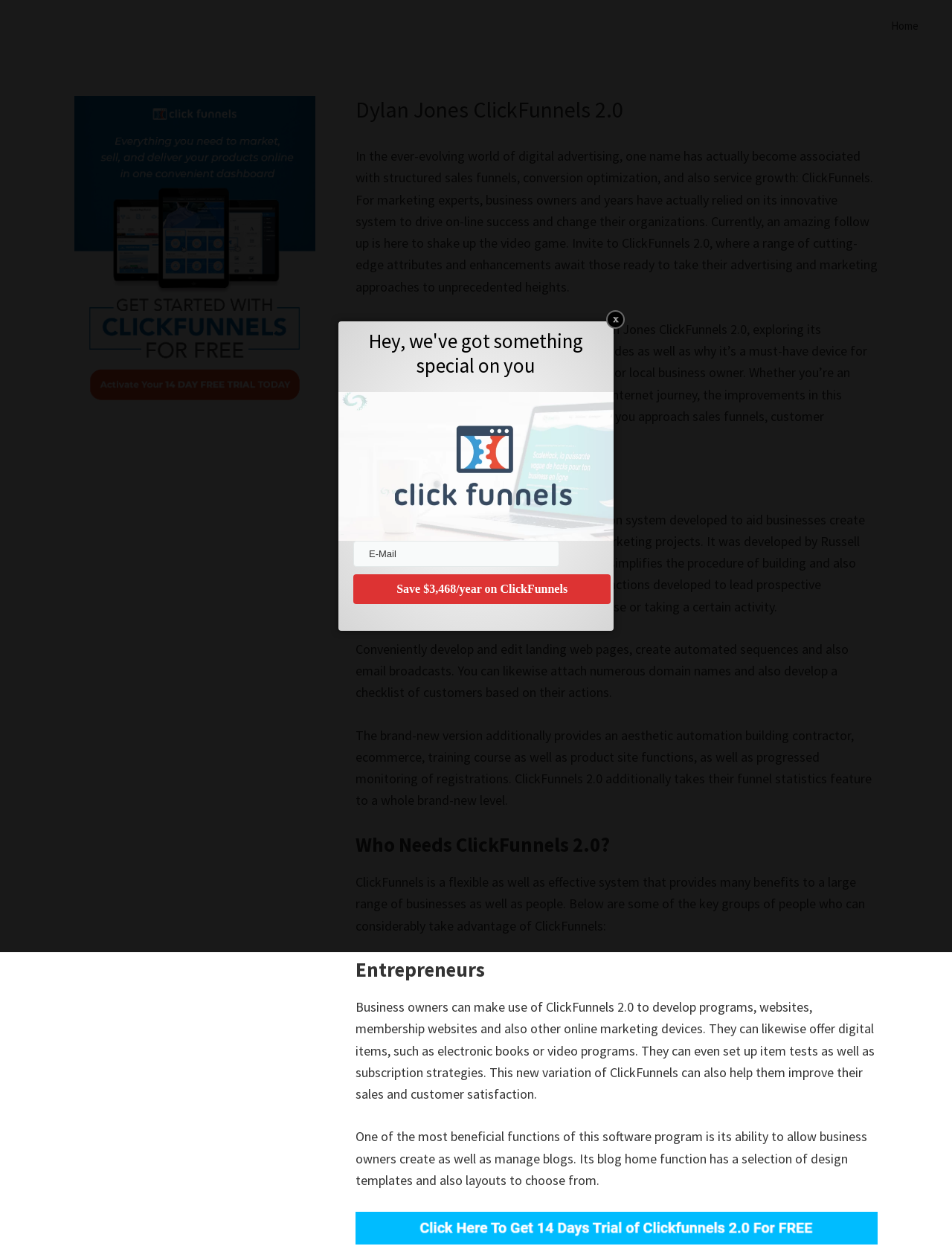What is the main topic of this webpage?
Please analyze the image and answer the question with as much detail as possible.

Based on the webpage content, the main topic is about Dylan Jones ClickFunnels 2.0, which is a software application system designed to help businesses create effective sales funnels and marketing campaigns.